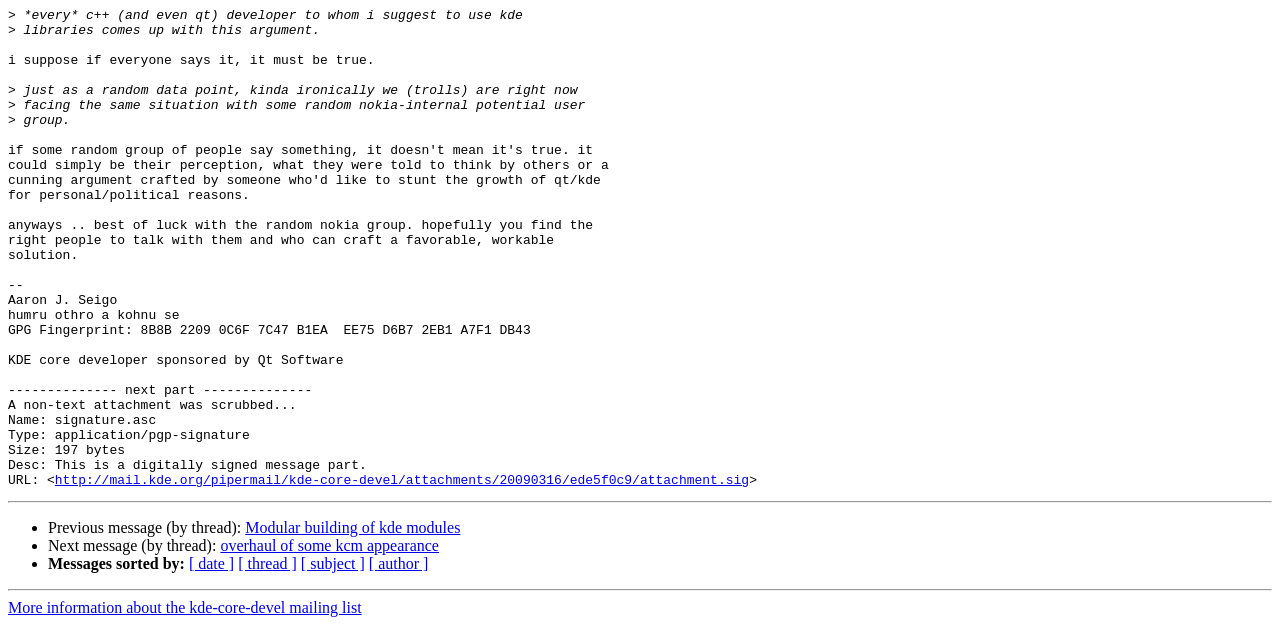Please find the bounding box coordinates in the format (top-left x, top-left y, bottom-right x, bottom-right y) for the given element description. Ensure the coordinates are floating point numbers between 0 and 1. Description: http://mail.kde.org/pipermail/kde-core-devel/attachments/20090316/ede5f0c9/attachment.sig

[0.043, 0.758, 0.587, 0.782]